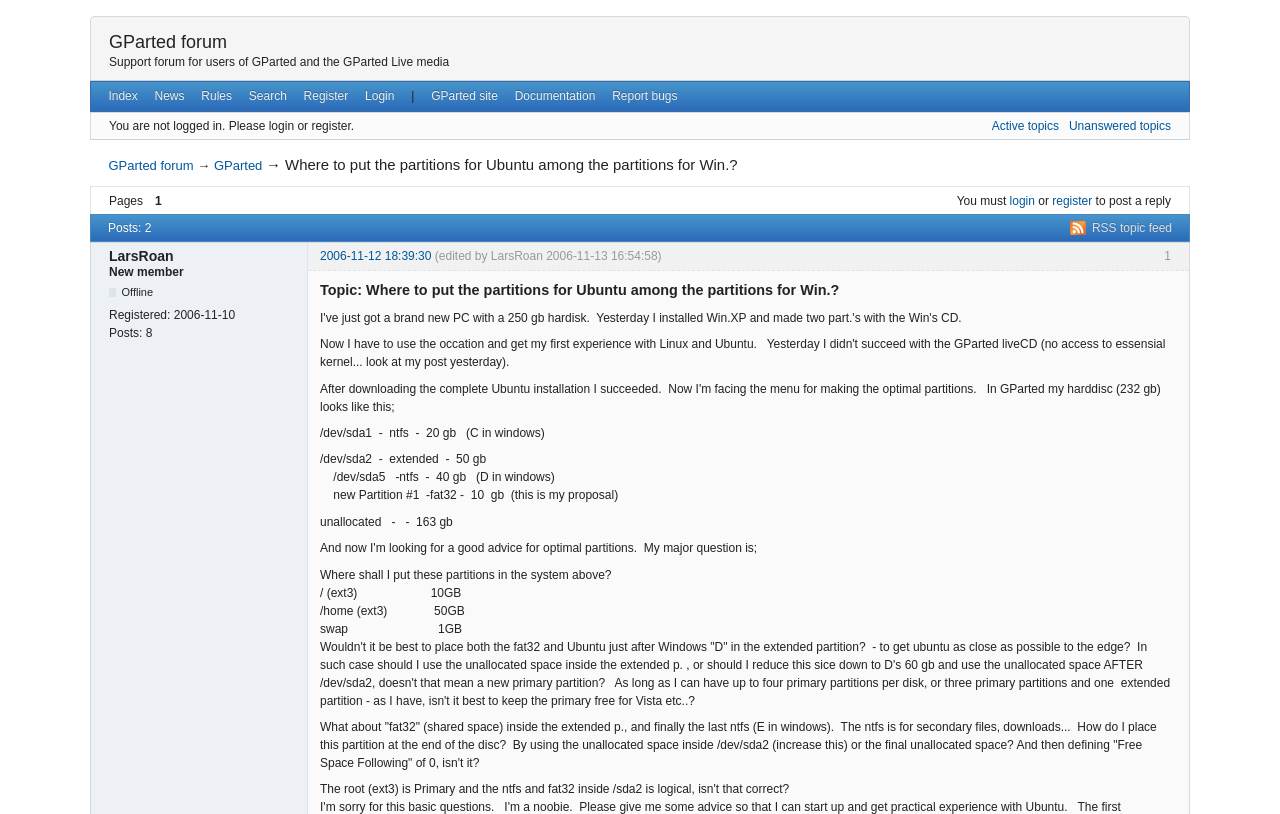Please provide the bounding box coordinates in the format (top-left x, top-left y, bottom-right x, bottom-right y). Remember, all values are floating point numbers between 0 and 1. What is the bounding box coordinate of the region described as: Report bugs

[0.472, 0.101, 0.536, 0.136]